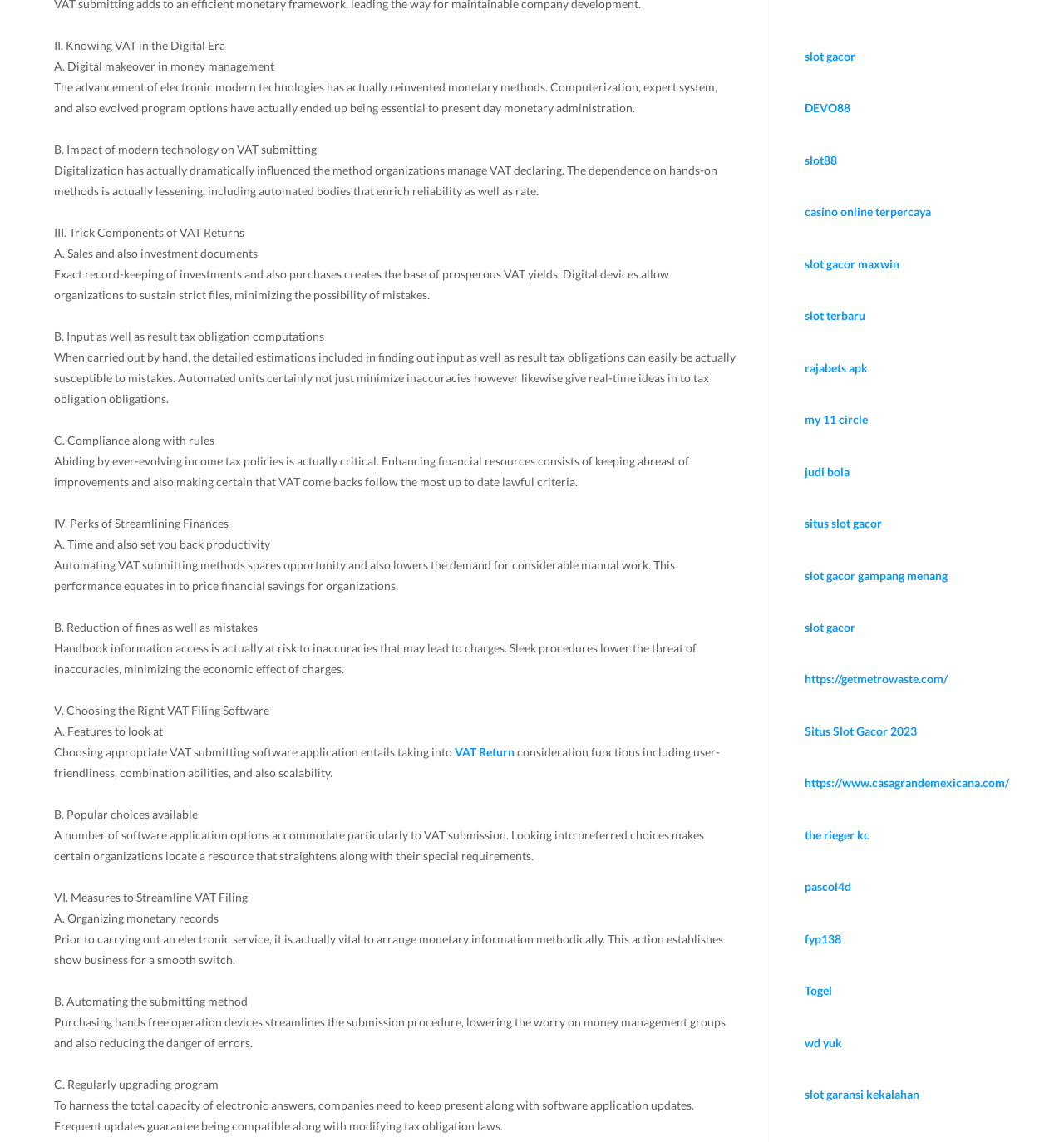Identify the bounding box for the UI element that is described as follows: "https://getmetrowaste.com/".

[0.756, 0.588, 0.89, 0.601]